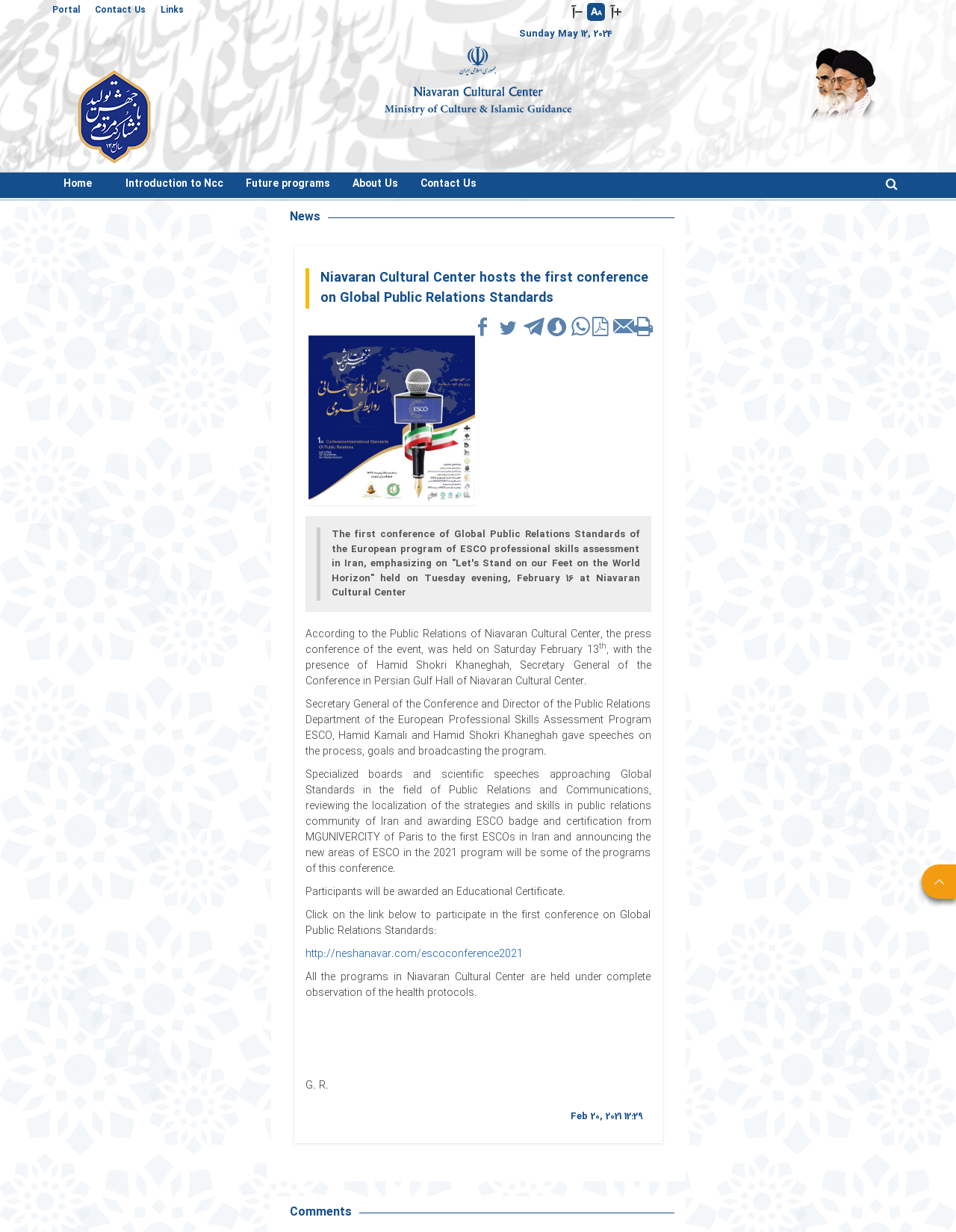What is the date of the press conference?
Identify the answer in the screenshot and reply with a single word or phrase.

Saturday February 13